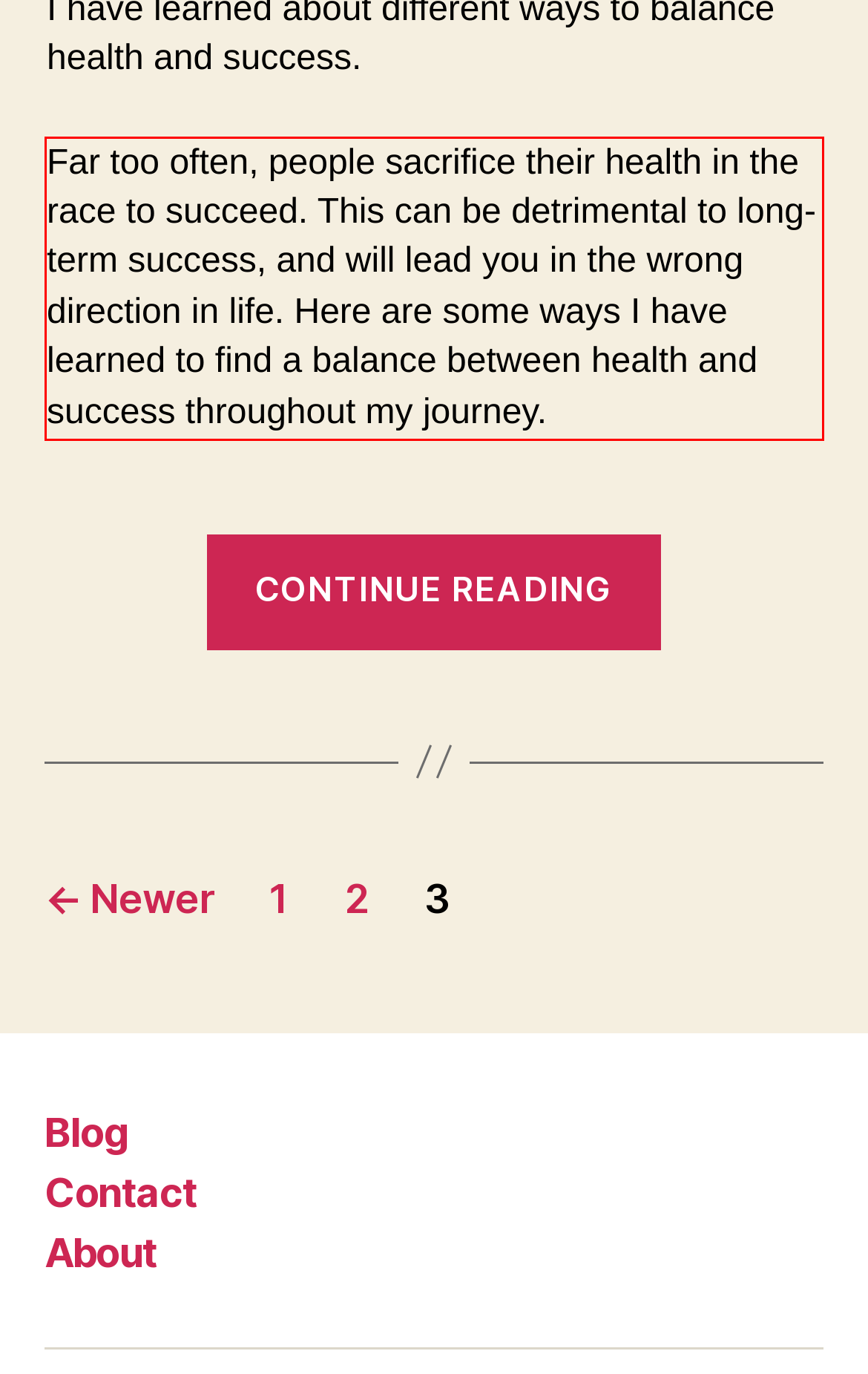Given a screenshot of a webpage, identify the red bounding box and perform OCR to recognize the text within that box.

Far too often, people sacrifice their health in the race to succeed. This can be detrimental to long-term success, and will lead you in the wrong direction in life. Here are some ways I have learned to find a balance between health and success throughout my journey.